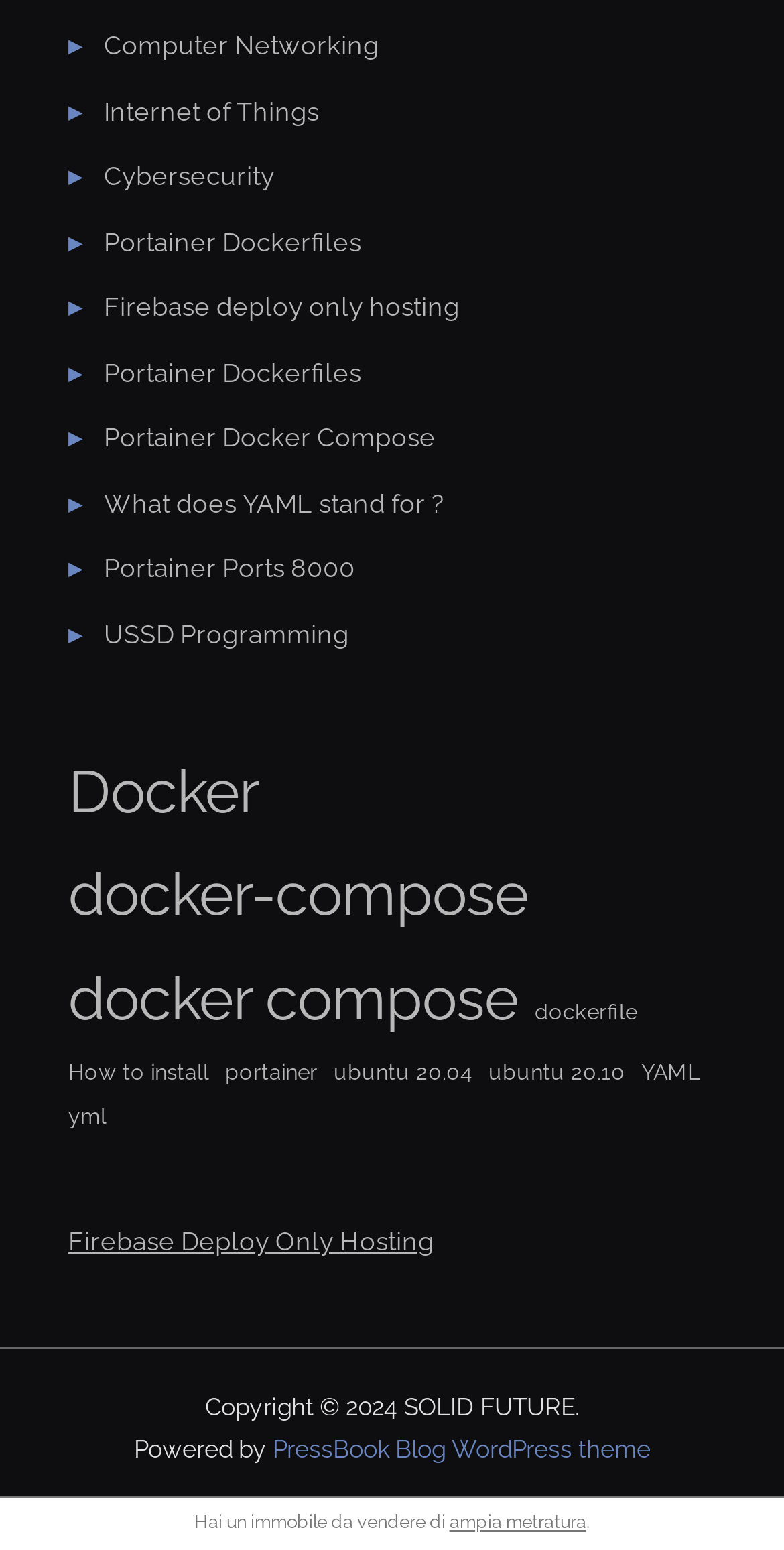Reply to the question with a brief word or phrase: How many items are related to Docker?

4